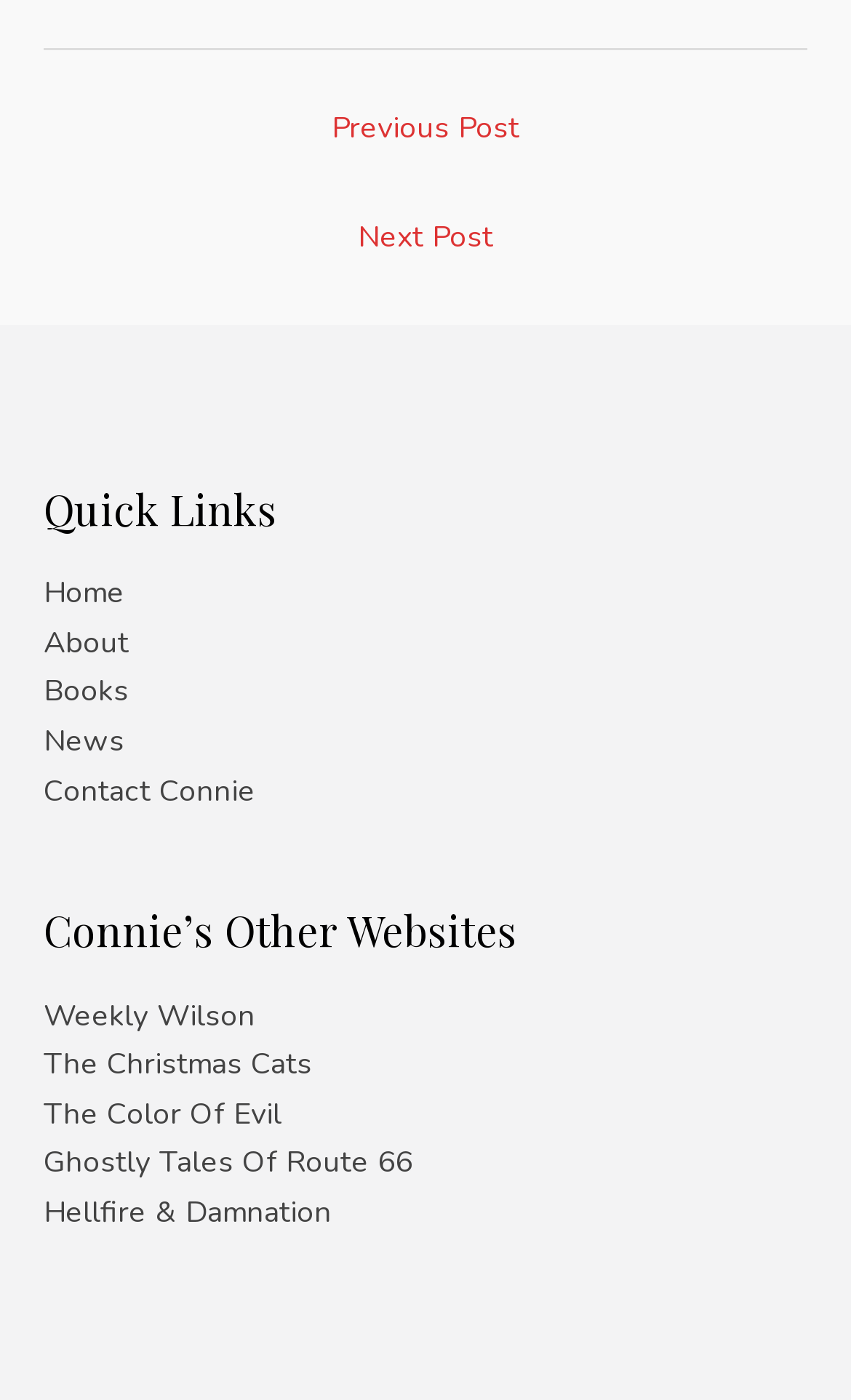What is the title of the section that lists other websites by Connie?
Respond to the question with a single word or phrase according to the image.

Connie’s Other Websites